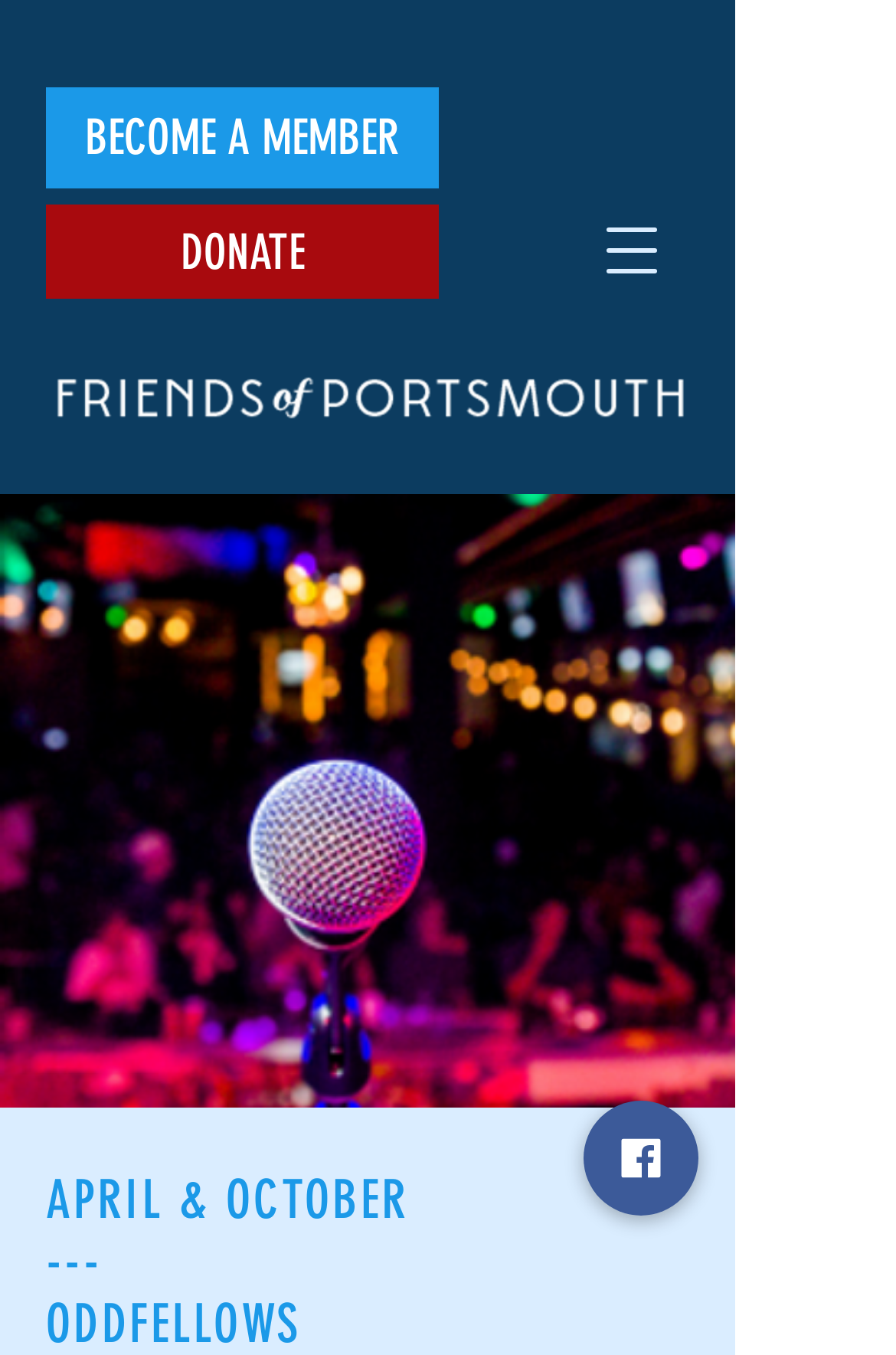Please give a one-word or short phrase response to the following question: 
What is the purpose of the button at the top right corner?

Open navigation menu